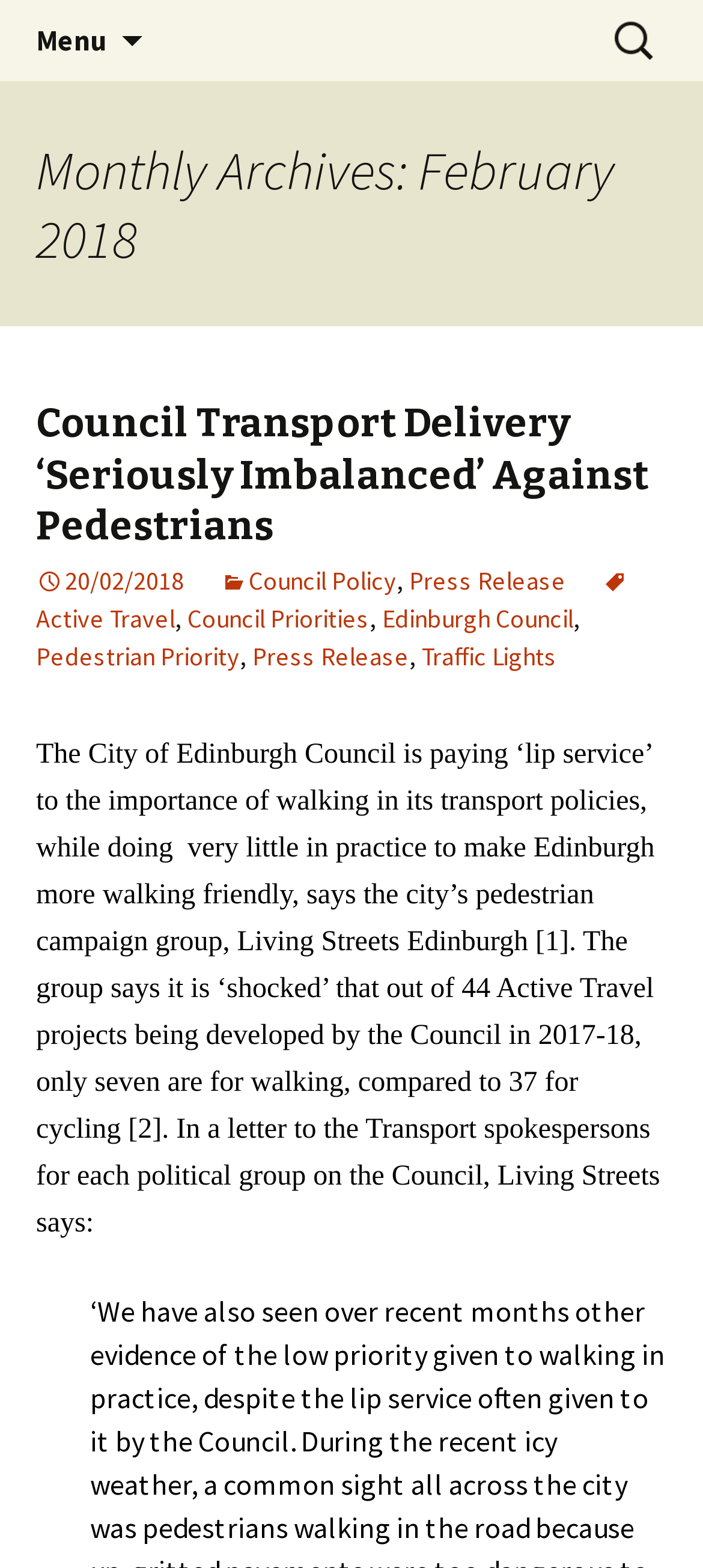What is the date of the article?
Answer with a single word or short phrase according to what you see in the image.

20/02/2018